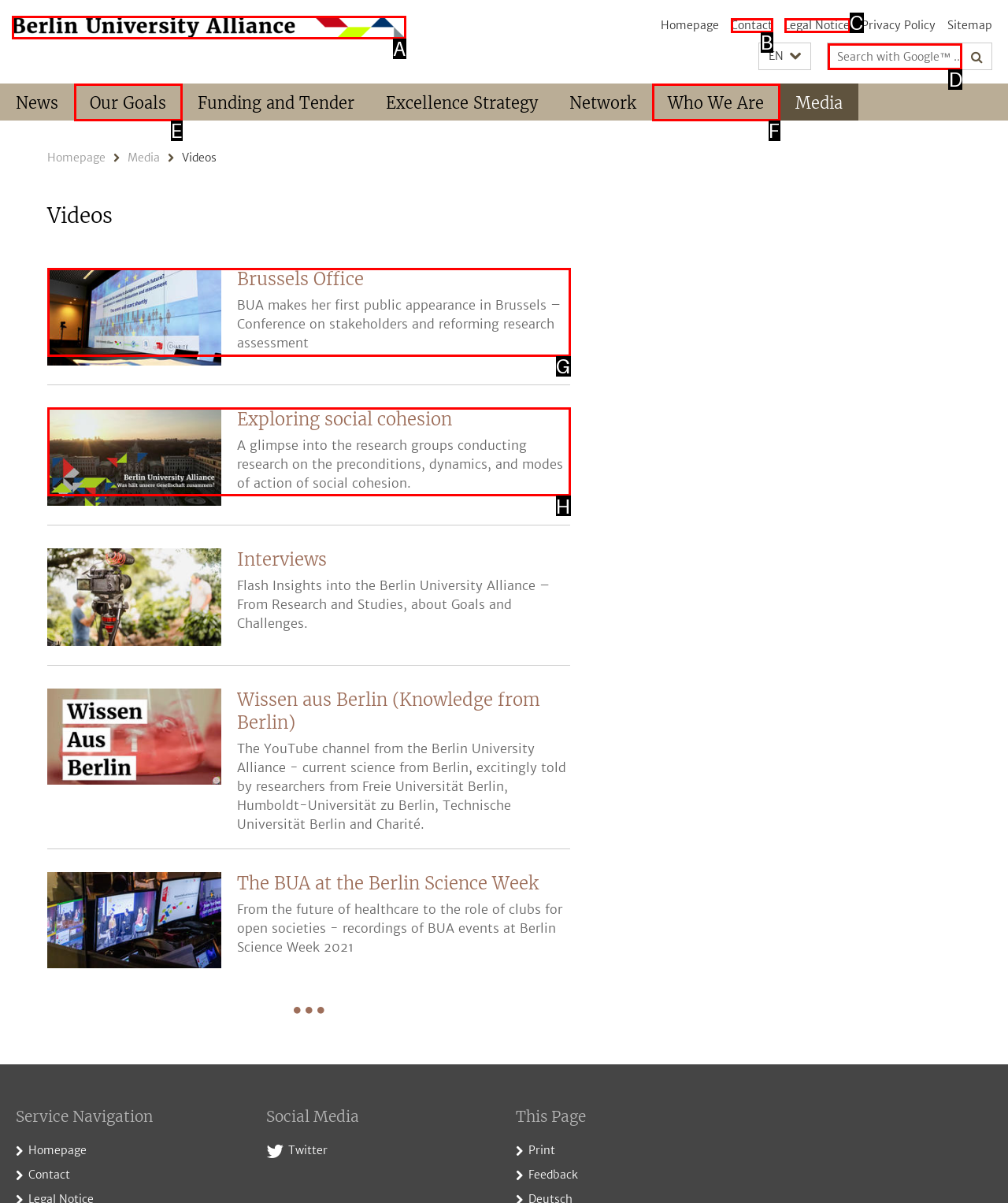Point out the option that best suits the description: Legal Notice
Indicate your answer with the letter of the selected choice.

C